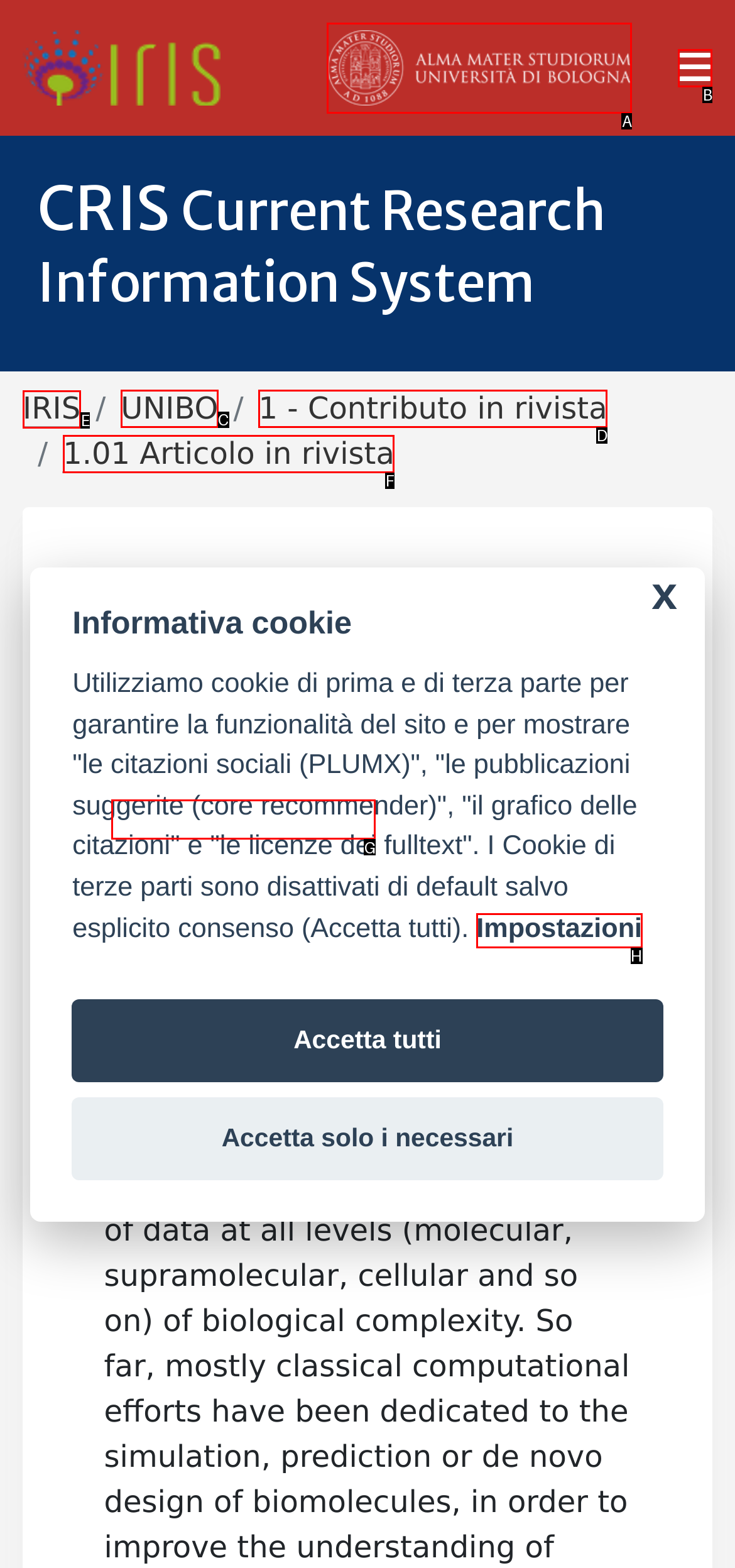Tell me which letter I should select to achieve the following goal: view IRIS page
Answer with the corresponding letter from the provided options directly.

E